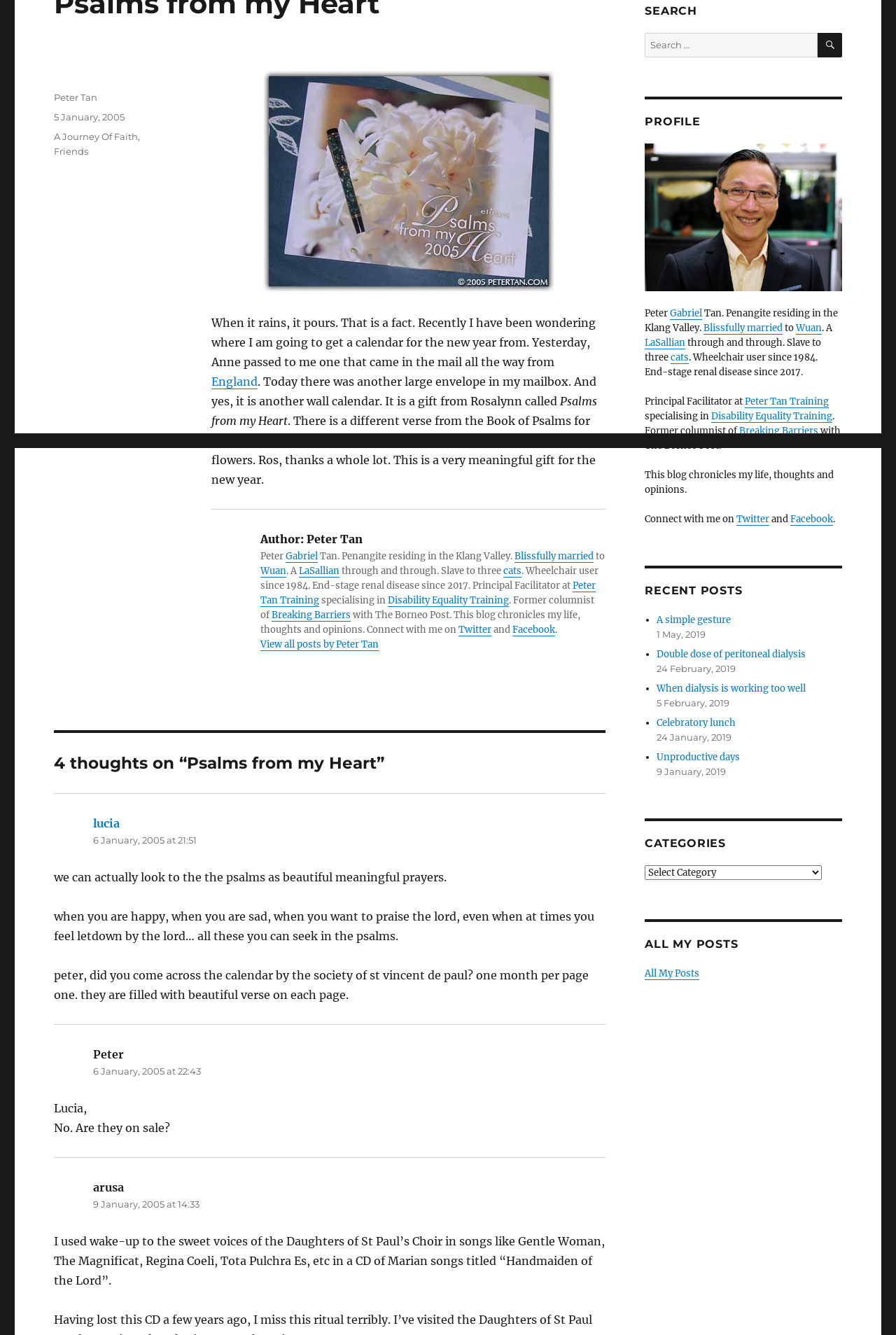Identify the bounding box for the UI element described as: "Peter Tan Training". The coordinates should be four float numbers between 0 and 1, i.e., [left, top, right, bottom].

[0.832, 0.296, 0.925, 0.305]